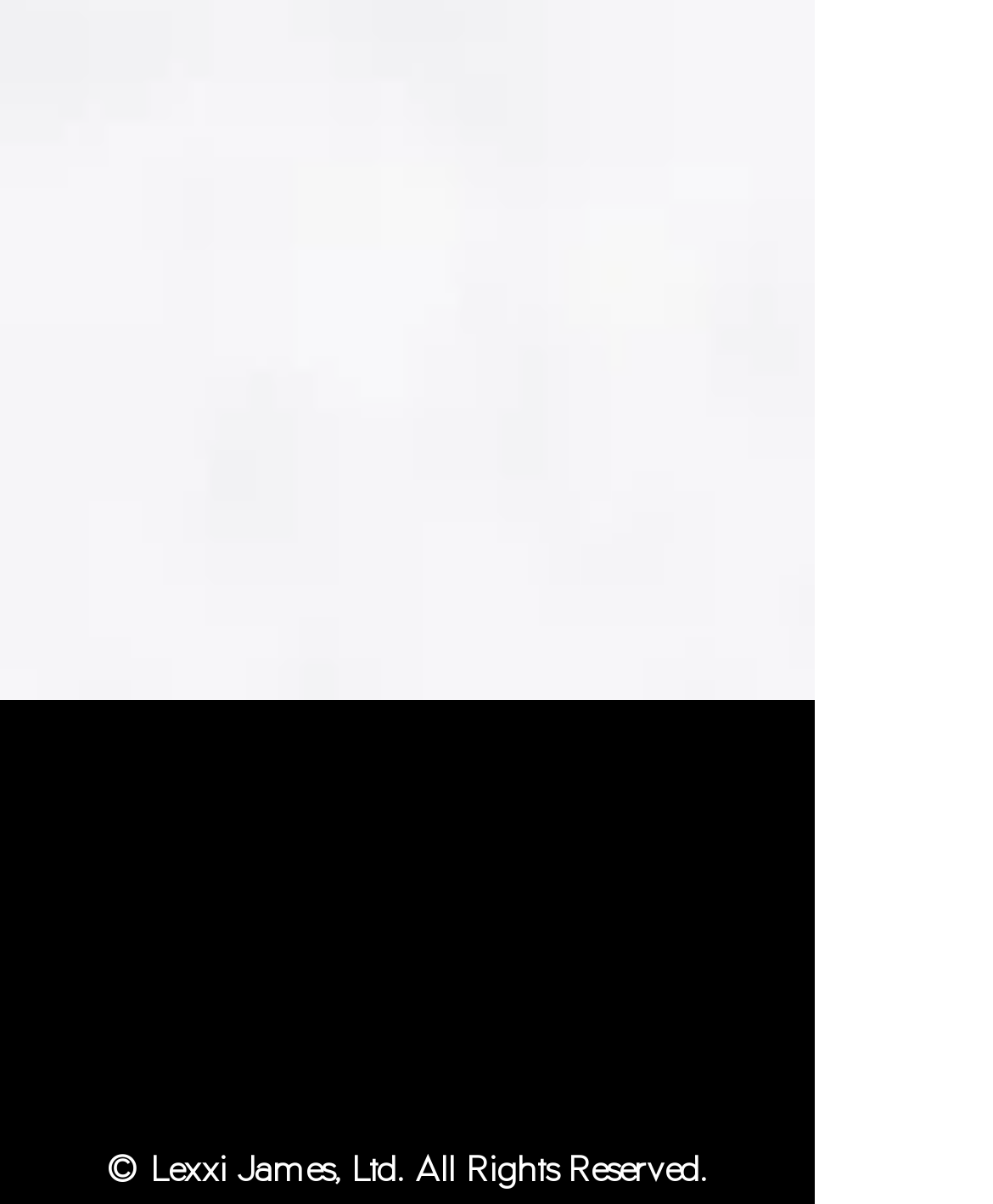What is the position of the Facebook link?
Utilize the image to construct a detailed and well-explained answer.

The Facebook link has a bounding box with coordinates [0.087, 0.887, 0.169, 0.955], indicating that it is located at the top-left of the social media links.